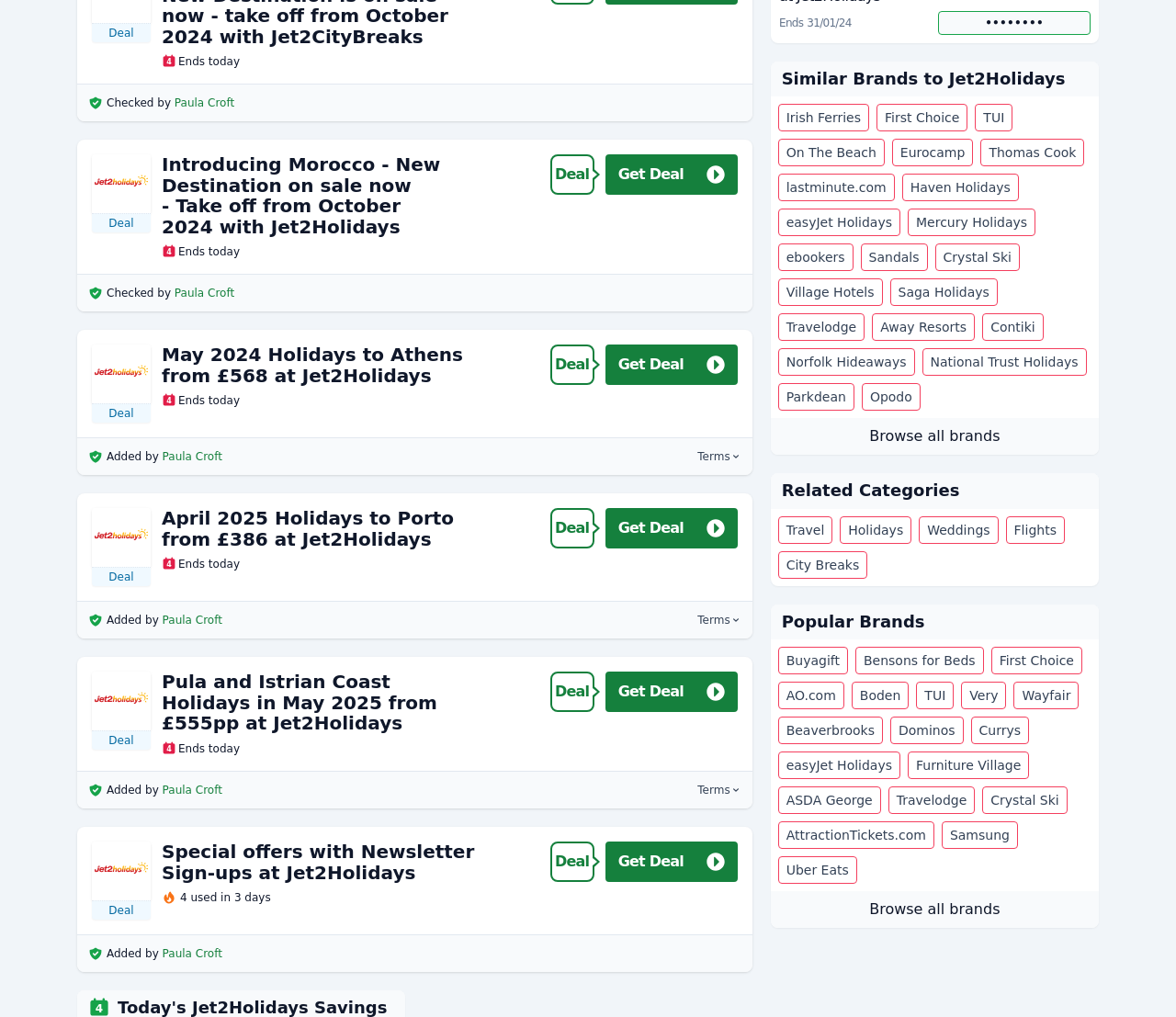Give a one-word or one-phrase response to the question: 
What is the price of the second deal?

£568